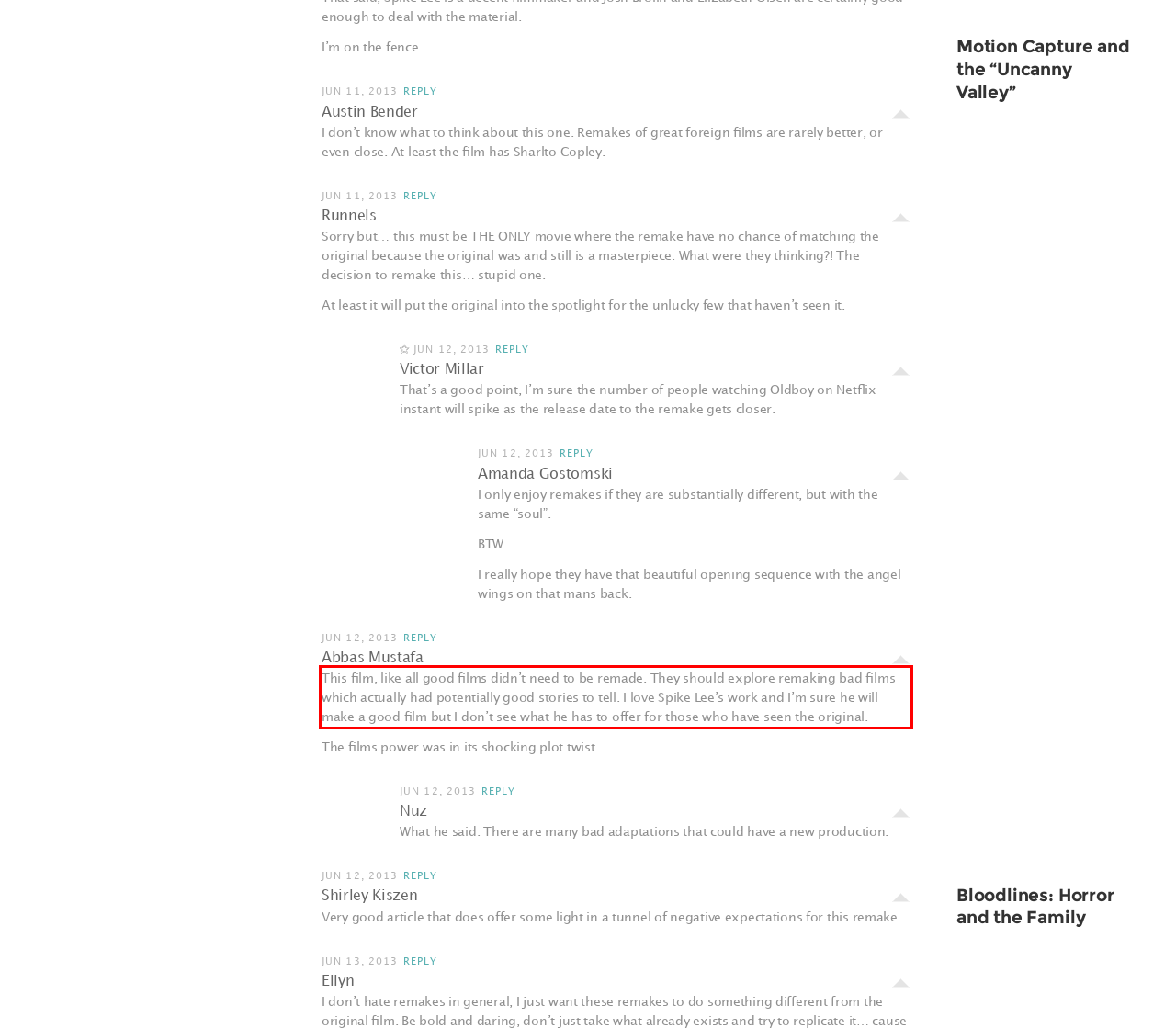Within the screenshot of a webpage, identify the red bounding box and perform OCR to capture the text content it contains.

This film, like all good films didn’t need to be remade. They should explore remaking bad films which actually had potentially good stories to tell. I love Spike Lee’s work and I’m sure he will make a good film but I don’t see what he has to offer for those who have seen the original.